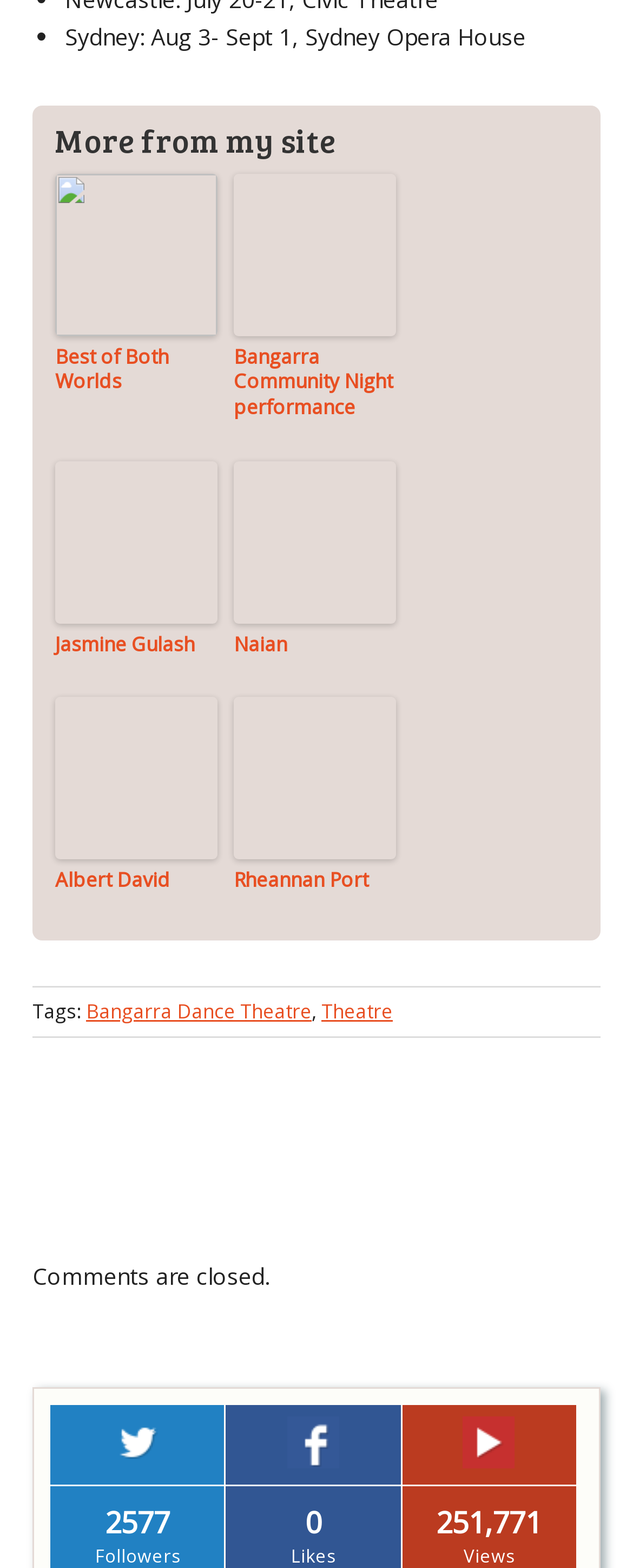Please specify the bounding box coordinates of the clickable section necessary to execute the following command: "Click on the link to Bangarra Community Night performance".

[0.369, 0.111, 0.626, 0.214]